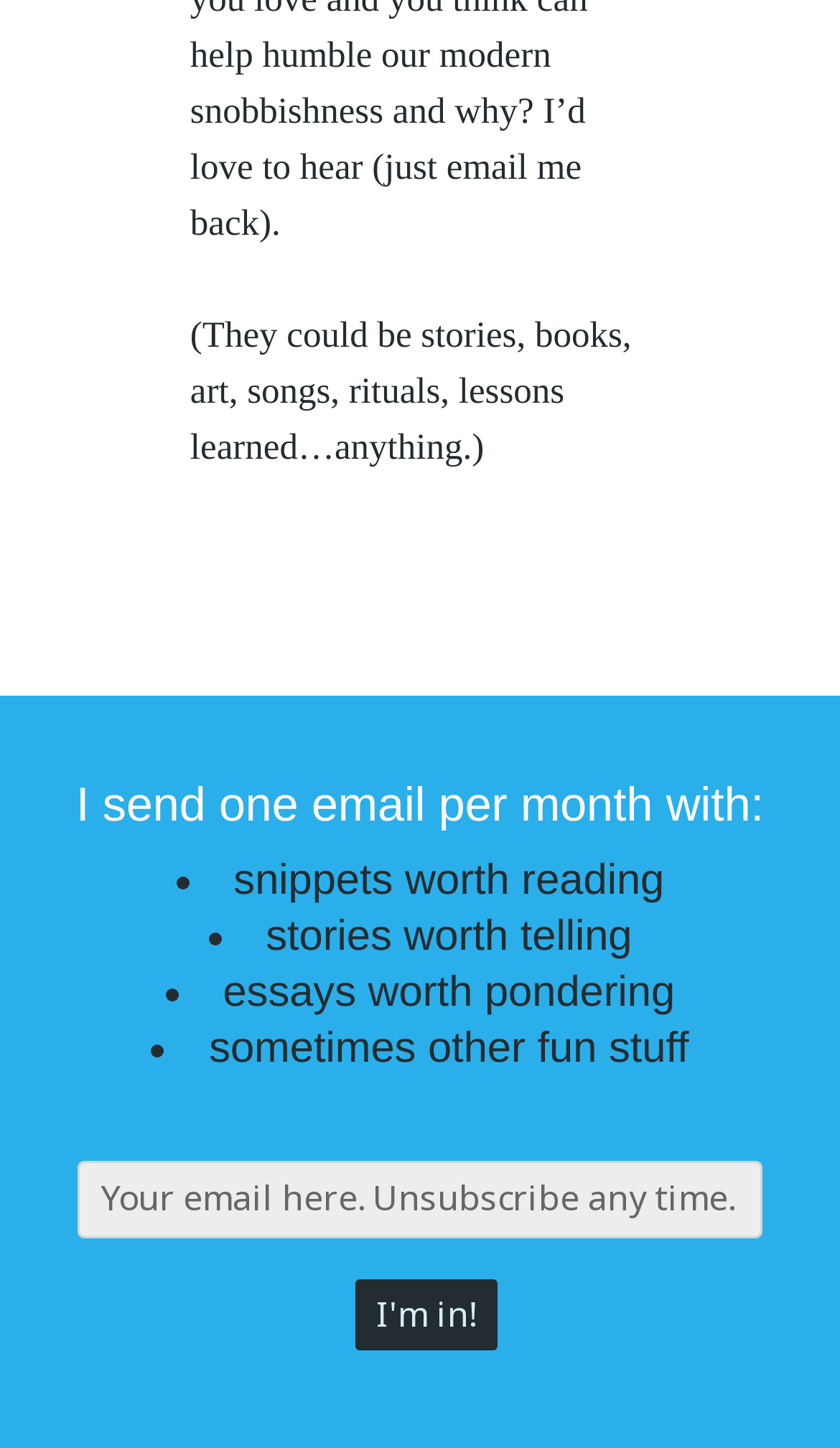How often are emails sent?
Based on the image, give a one-word or short phrase answer.

Once a month